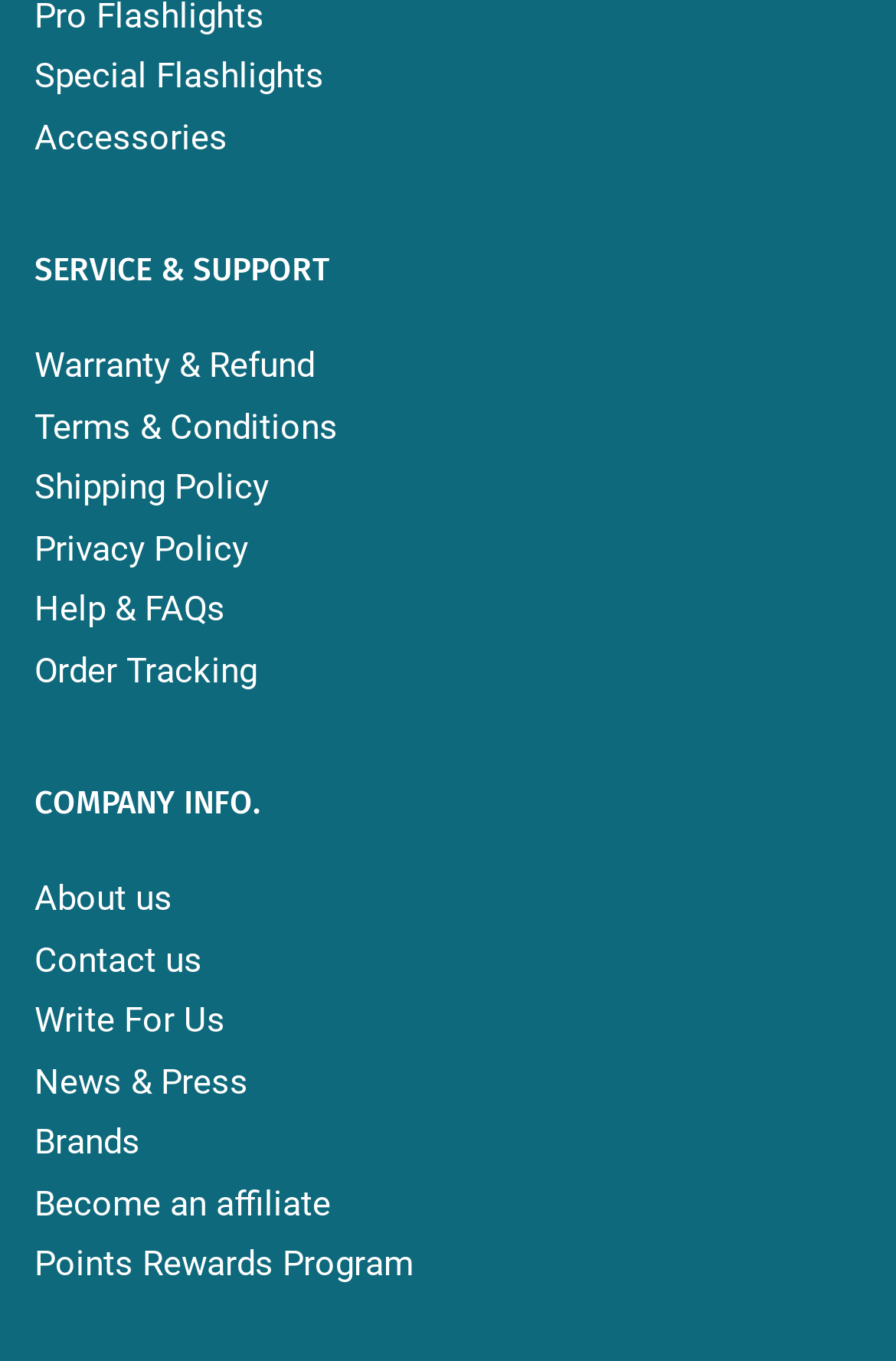Give a one-word or one-phrase response to the question:
What is the first category of products?

Special Flashlights